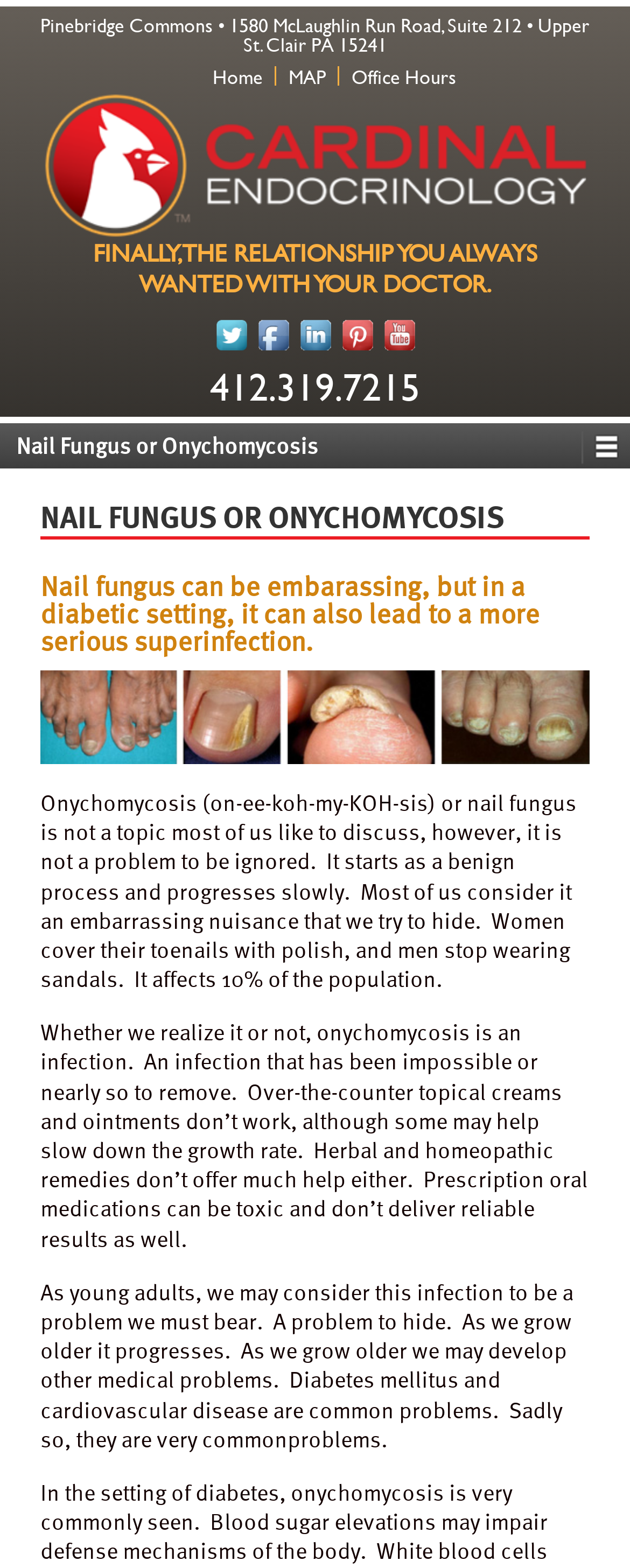Can you show the bounding box coordinates of the region to click on to complete the task described in the instruction: "Search for something"?

None